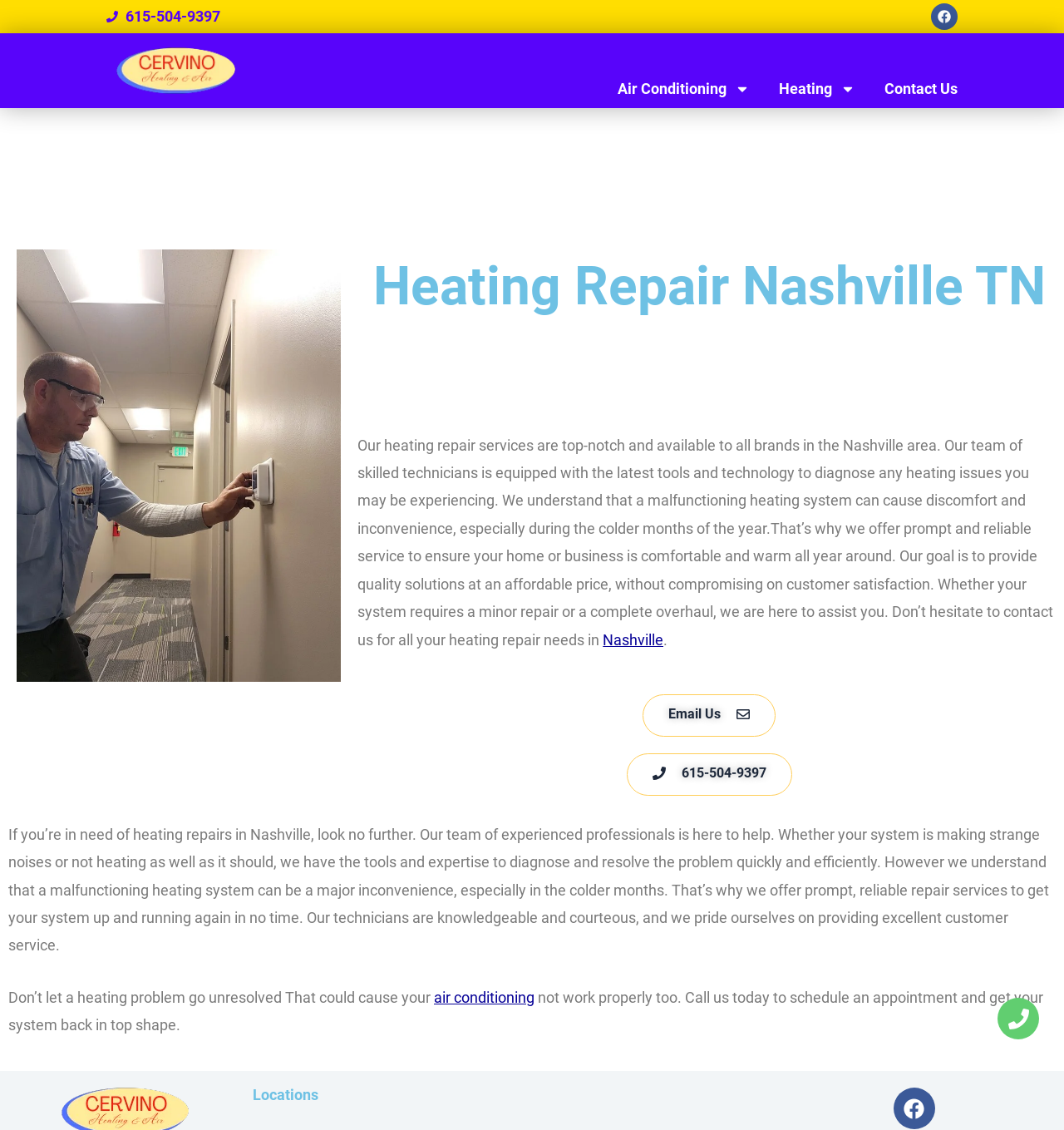Please identify the bounding box coordinates for the region that you need to click to follow this instruction: "Visit Facebook page".

[0.875, 0.003, 0.9, 0.026]